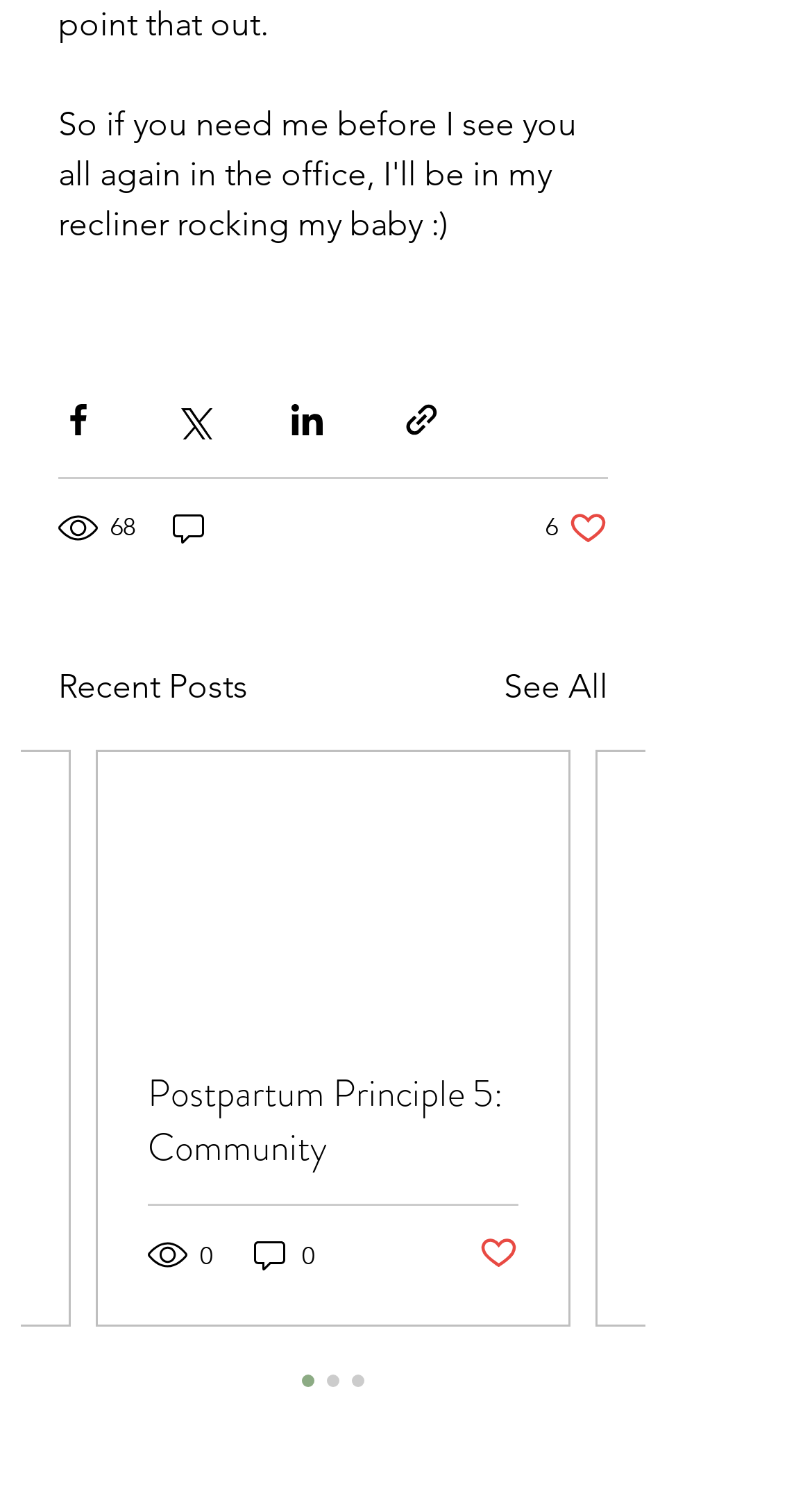Identify the bounding box coordinates for the region of the element that should be clicked to carry out the instruction: "Like the post". The bounding box coordinates should be four float numbers between 0 and 1, i.e., [left, top, right, bottom].

[0.672, 0.336, 0.749, 0.362]